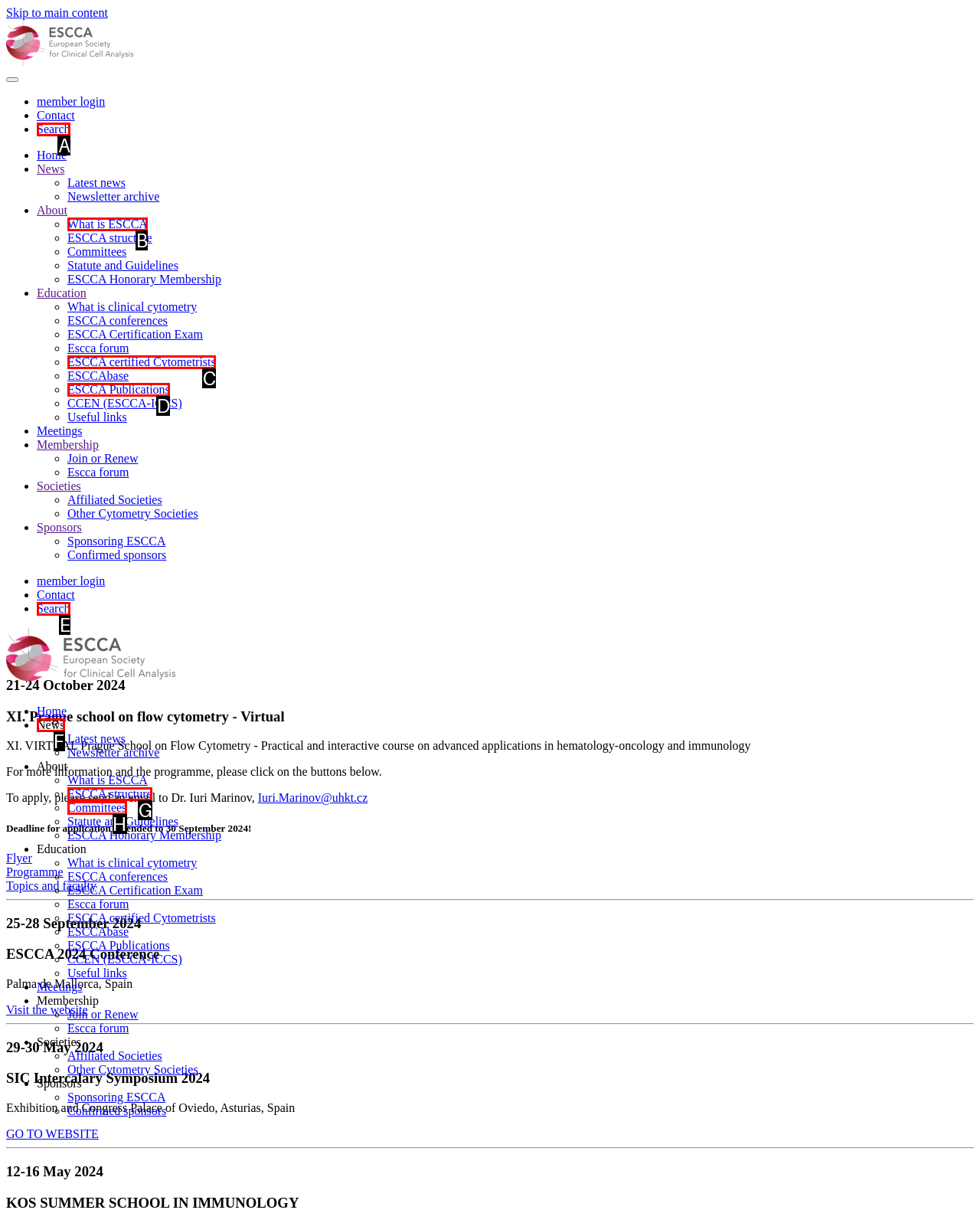Point out the option that best suits the description: Search
Indicate your answer with the letter of the selected choice.

E